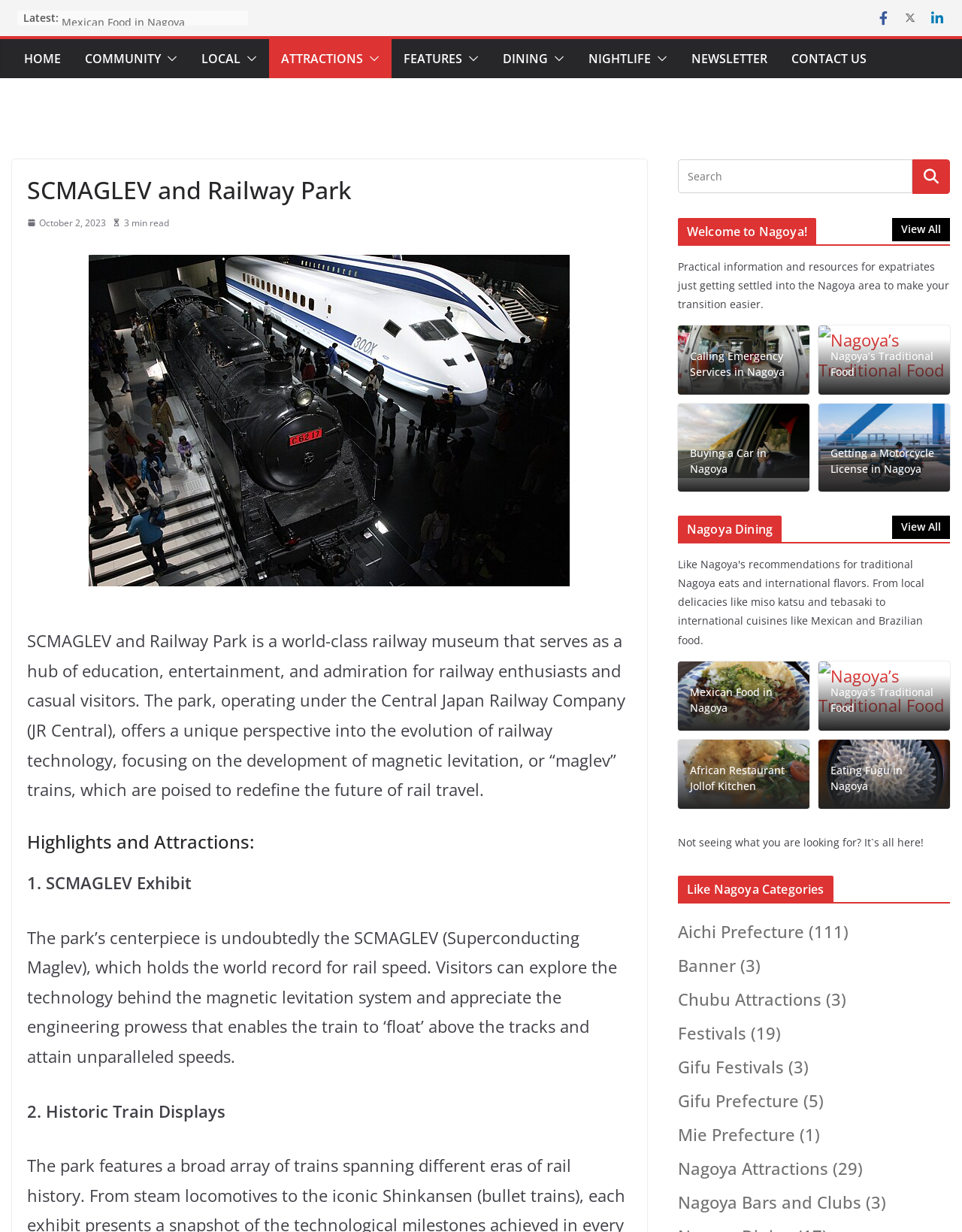Please locate the bounding box coordinates of the element's region that needs to be clicked to follow the instruction: "Click on the HOME link". The bounding box coordinates should be provided as four float numbers between 0 and 1, i.e., [left, top, right, bottom].

[0.025, 0.038, 0.063, 0.057]